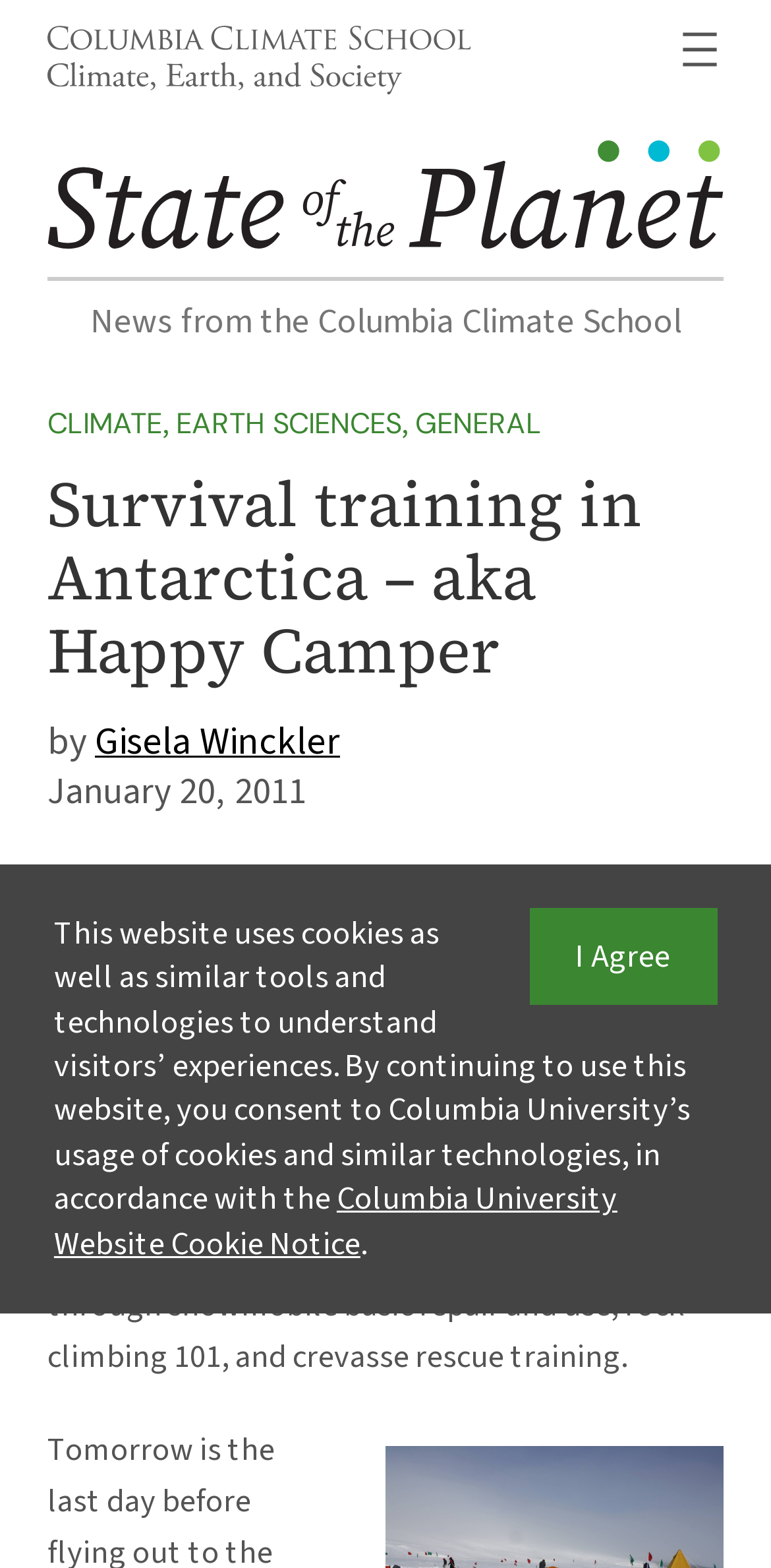Using the information from the screenshot, answer the following question thoroughly:
What is the purpose of the 'Happy Camper' training?

I inferred the answer by reading the text 'We survived Happy Camper survival school! This is essential training for anyone who goes into the field on the coldest most remote continent on Earth.' which suggests that the 'Happy Camper' training is for survival in Antarctica.